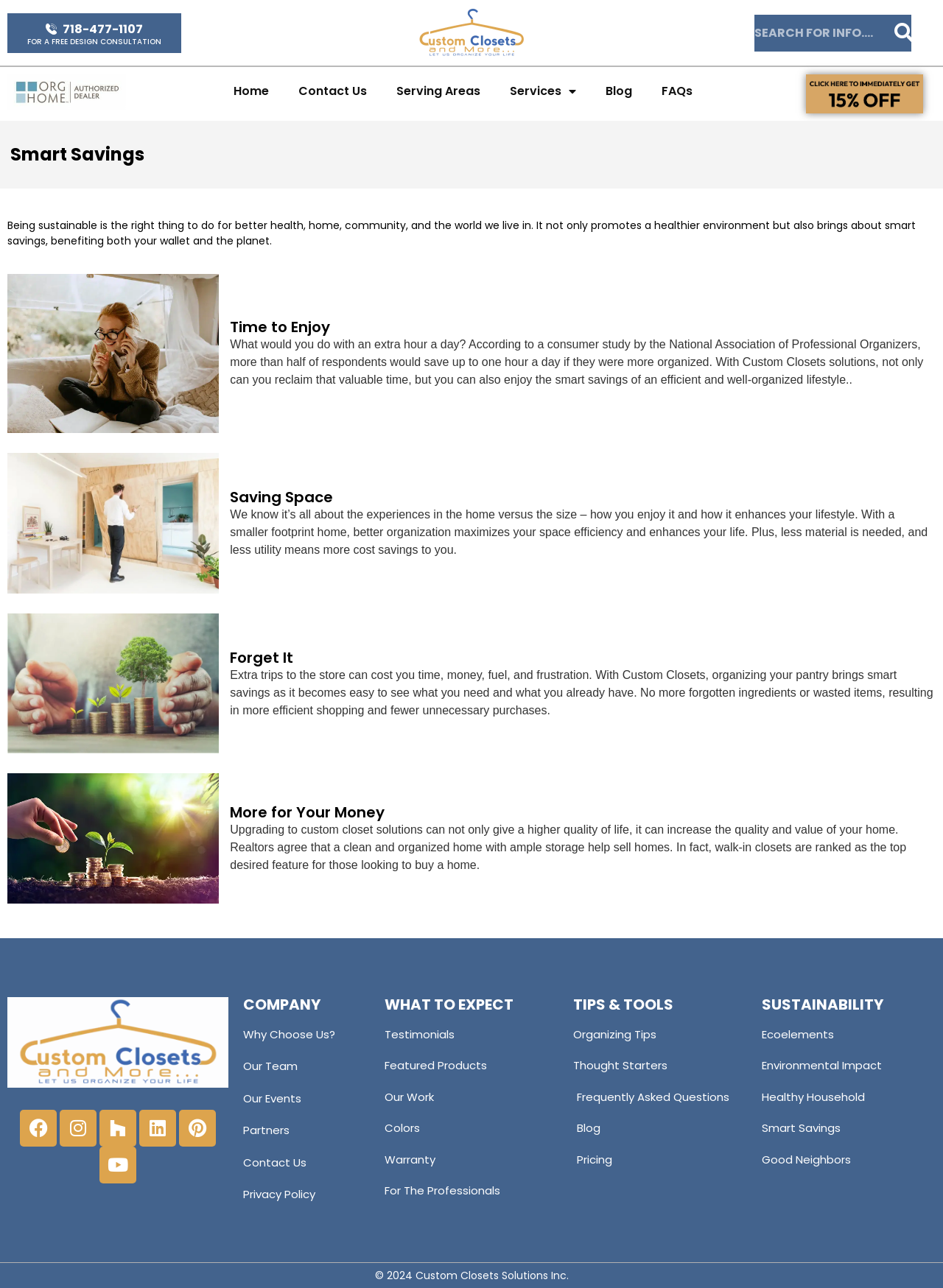What is the phone number to contact for a free design consultation?
Based on the screenshot, give a detailed explanation to answer the question.

I found this answer by looking at the link with the text '718-477-1107' which is described as 'FOR A FREE DESIGN CONSULTATION', indicating that this is the phone number to contact for a free design consultation.